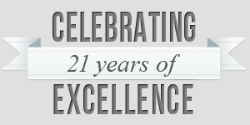What style is the banner's design?
Could you answer the question with a detailed and thorough explanation?

The caption describes the banner's design as combining a modern and elegant style, which implies a sophisticated and refined aesthetic, fitting for a celebratory occasion.